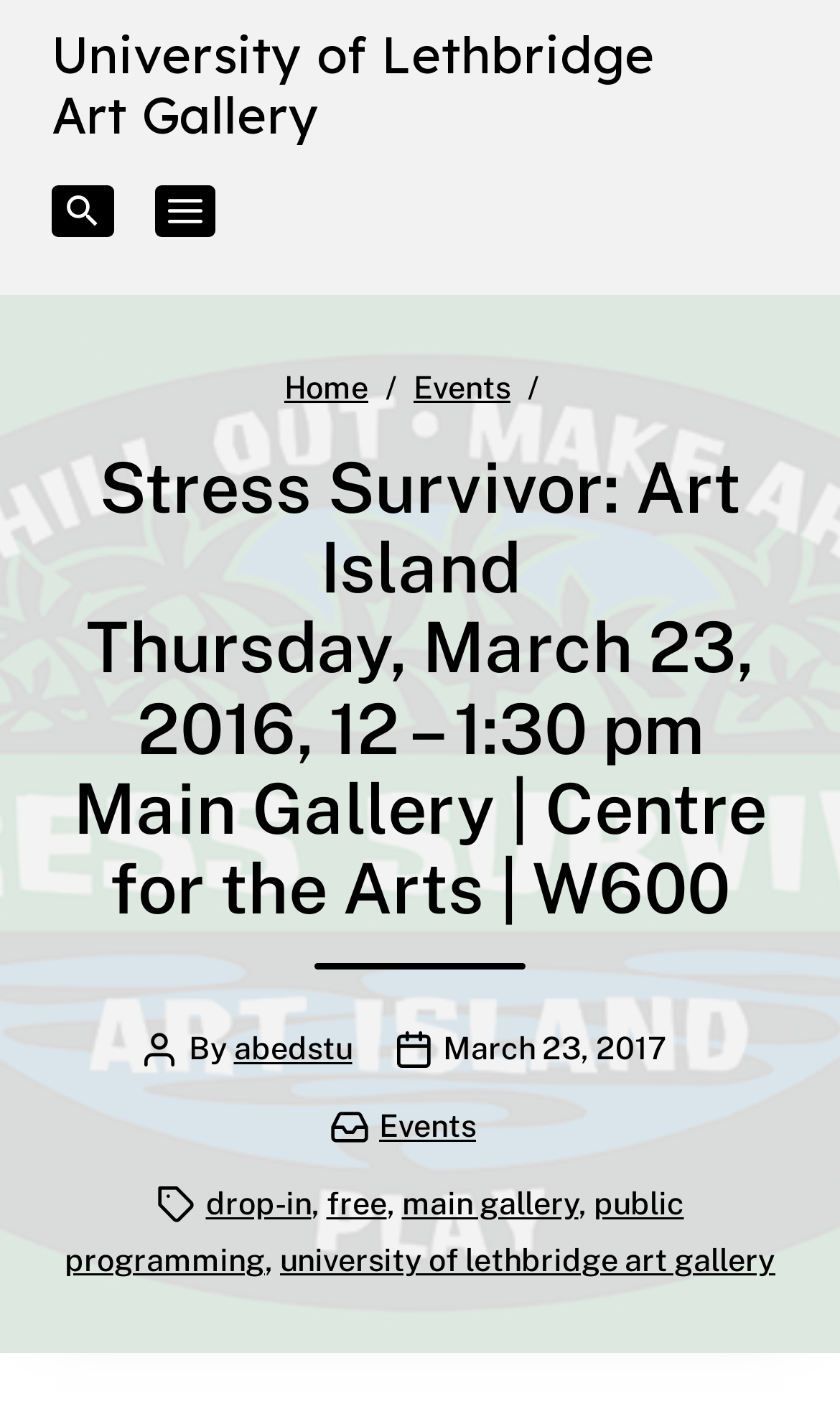Provide the bounding box coordinates of the area you need to click to execute the following instruction: "go to University of Lethbridge Art Gallery".

[0.062, 0.018, 0.846, 0.107]